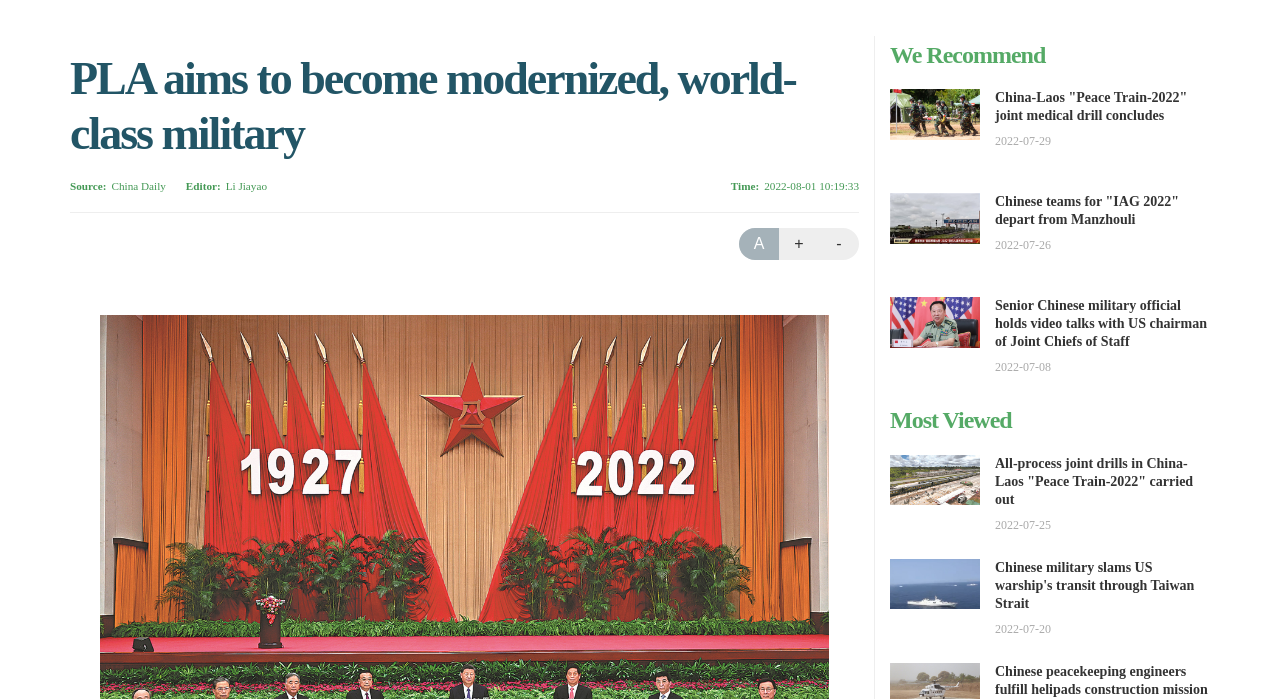Locate the bounding box coordinates of the clickable region to complete the following instruction: "Click the link to read more about Chinese teams for 'IAG 2022' depart from Manzhouli."

[0.777, 0.278, 0.921, 0.325]